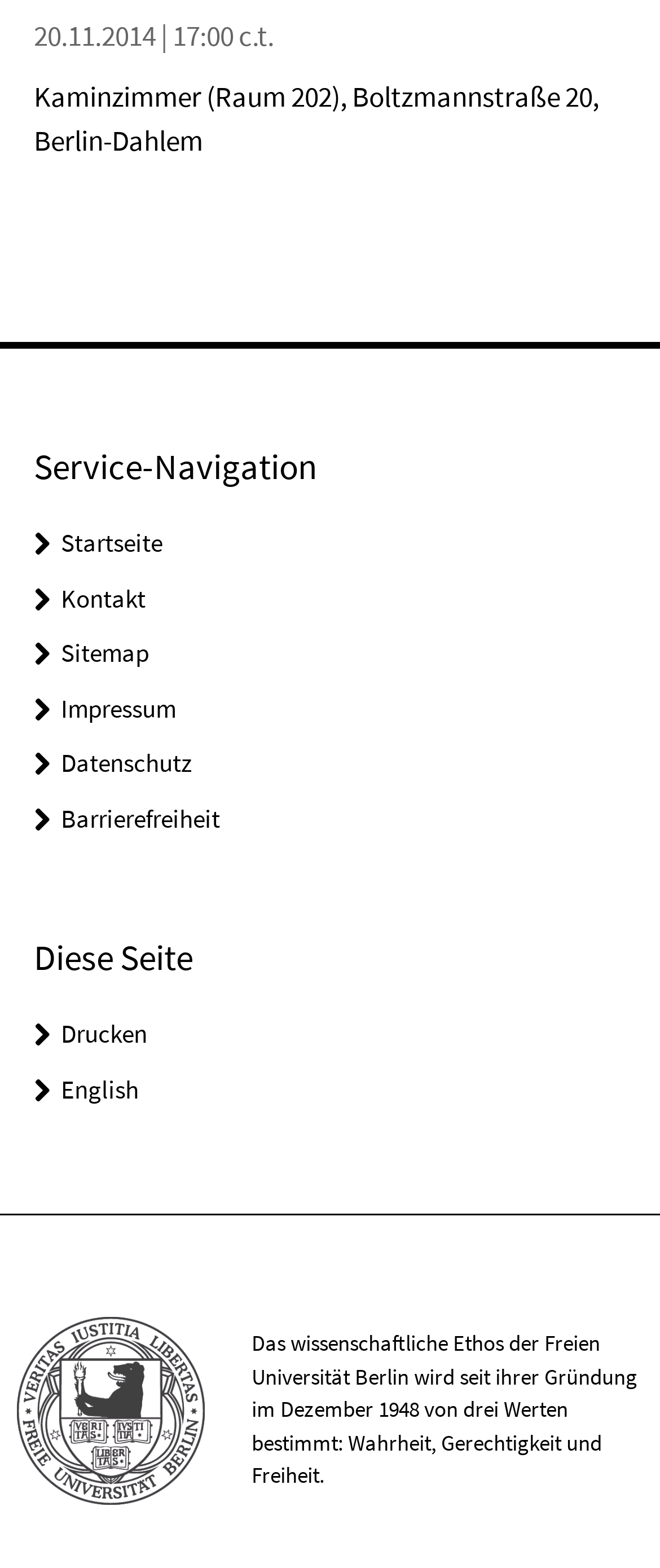Highlight the bounding box coordinates of the region I should click on to meet the following instruction: "Print the page".

[0.092, 0.649, 0.223, 0.67]